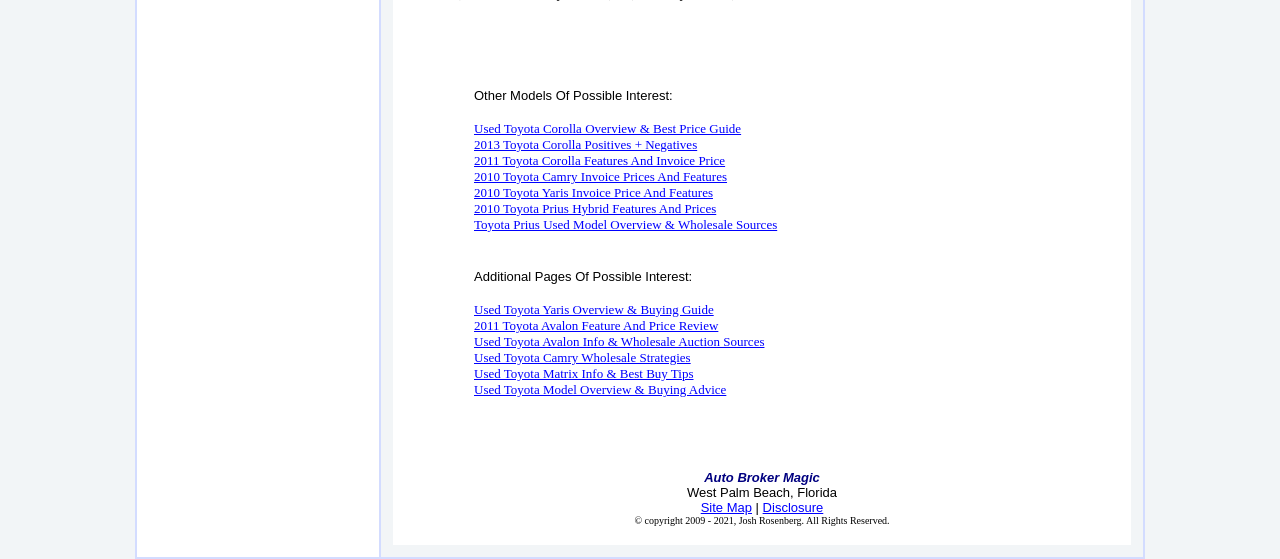Identify the bounding box coordinates of the region I need to click to complete this instruction: "Check 'Used Toyota Yaris Overview & Buying Guide'".

[0.37, 0.54, 0.558, 0.567]